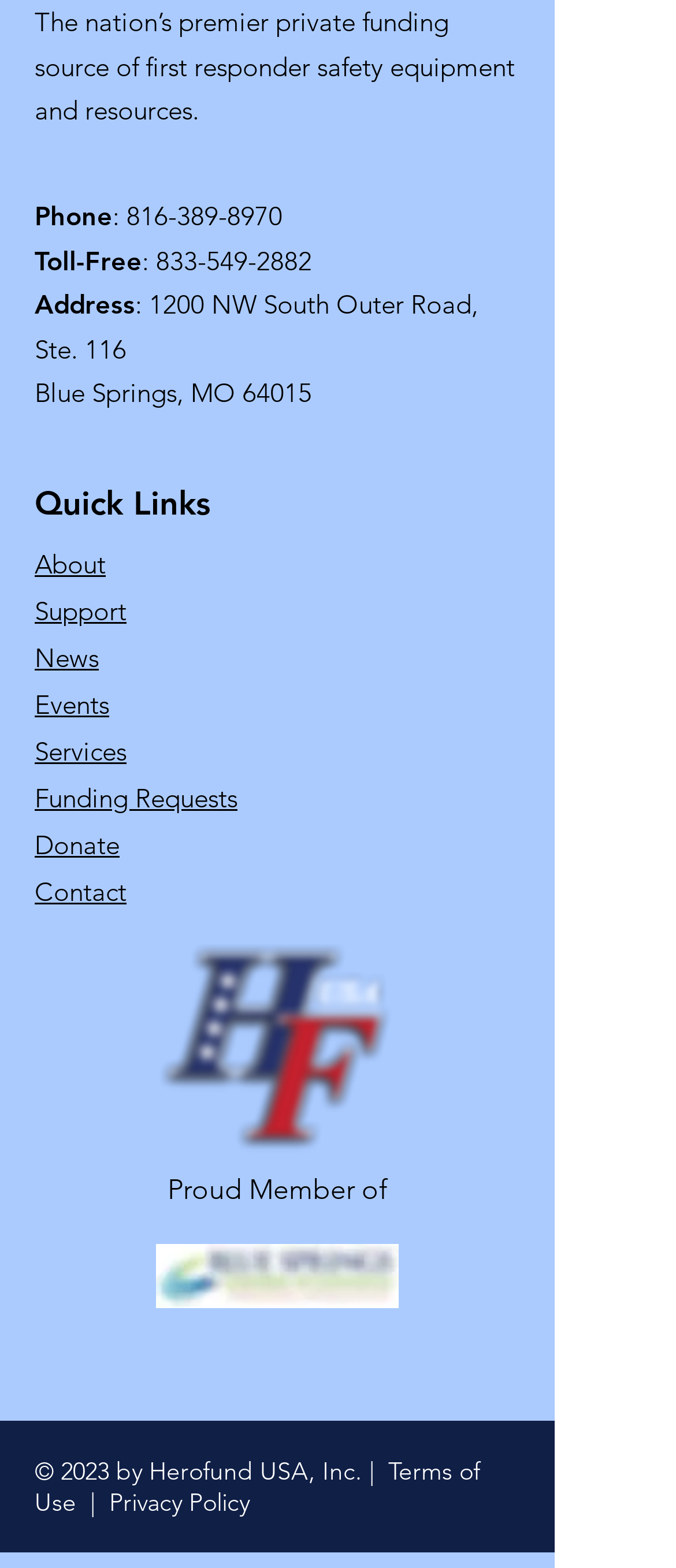Find the bounding box coordinates for the UI element that matches this description: "Funding Requests".

[0.051, 0.498, 0.351, 0.519]